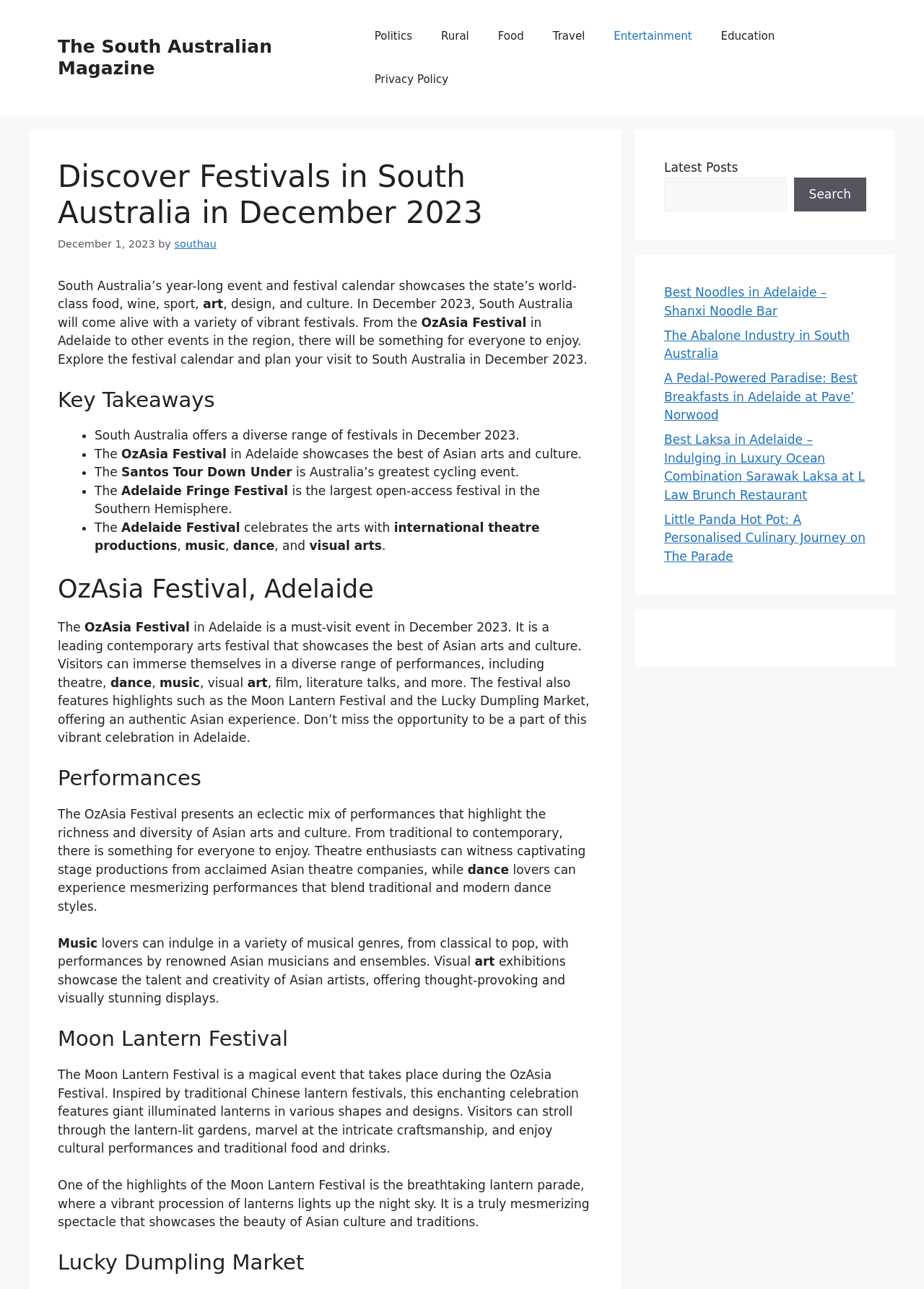Please find the bounding box coordinates in the format (top-left x, top-left y, bottom-right x, bottom-right y) for the given element description. Ensure the coordinates are floating point numbers between 0 and 1. Description: Are Aliens Friend or Foe?

None